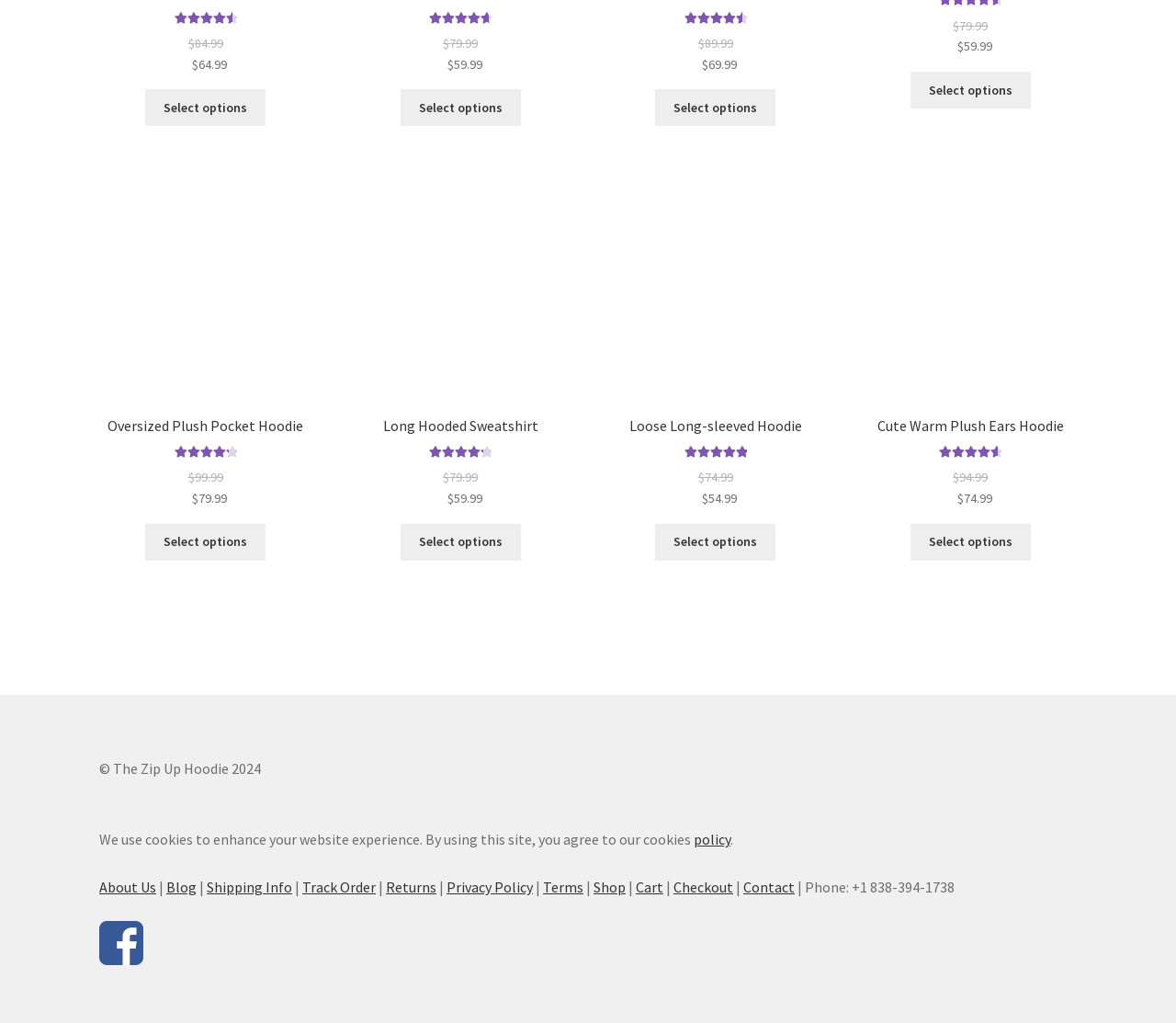Respond to the following question with a brief word or phrase:
What is the rating of 'Cute Warm Plush Ears Hoodie'?

4.67 out of 5